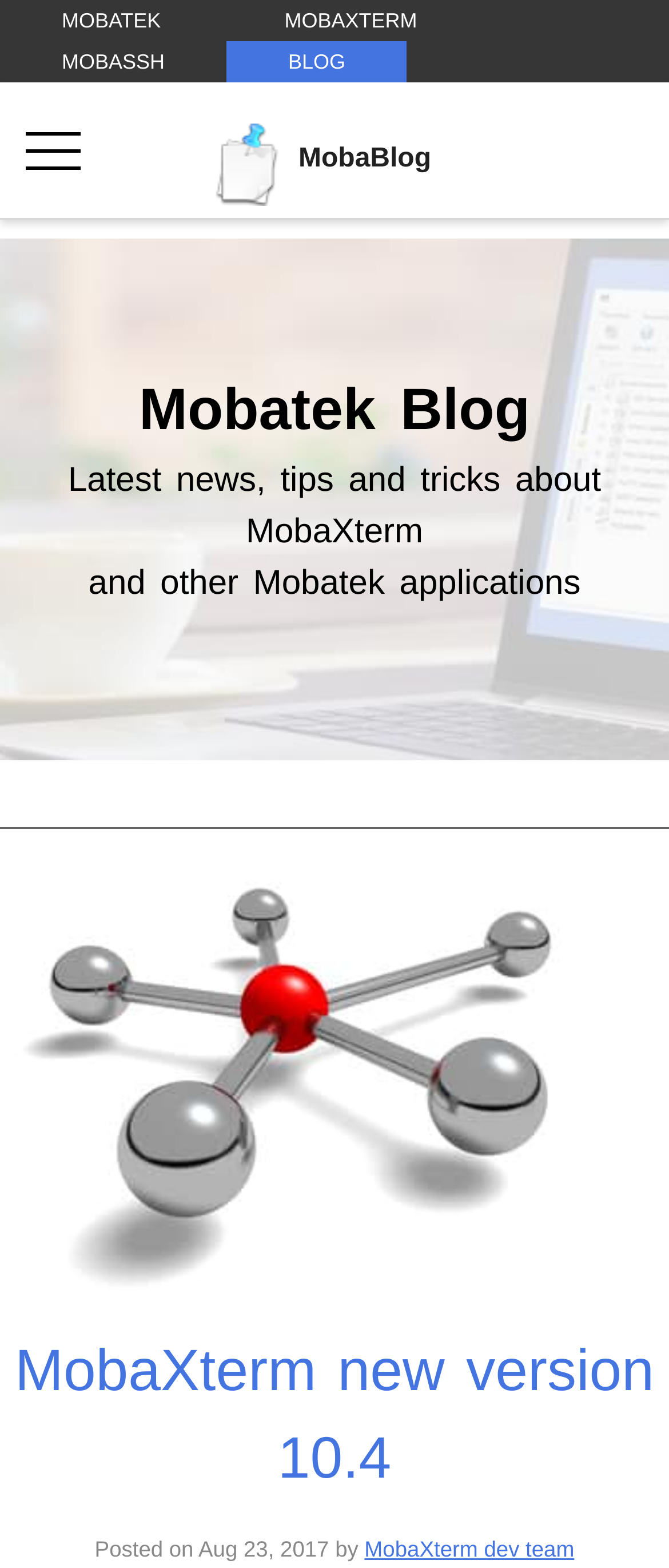Provide the bounding box coordinates of the HTML element this sentence describes: "parent_node: MobaBlog". The bounding box coordinates consist of four float numbers between 0 and 1, i.e., [left, top, right, bottom].

[0.038, 0.084, 0.121, 0.113]